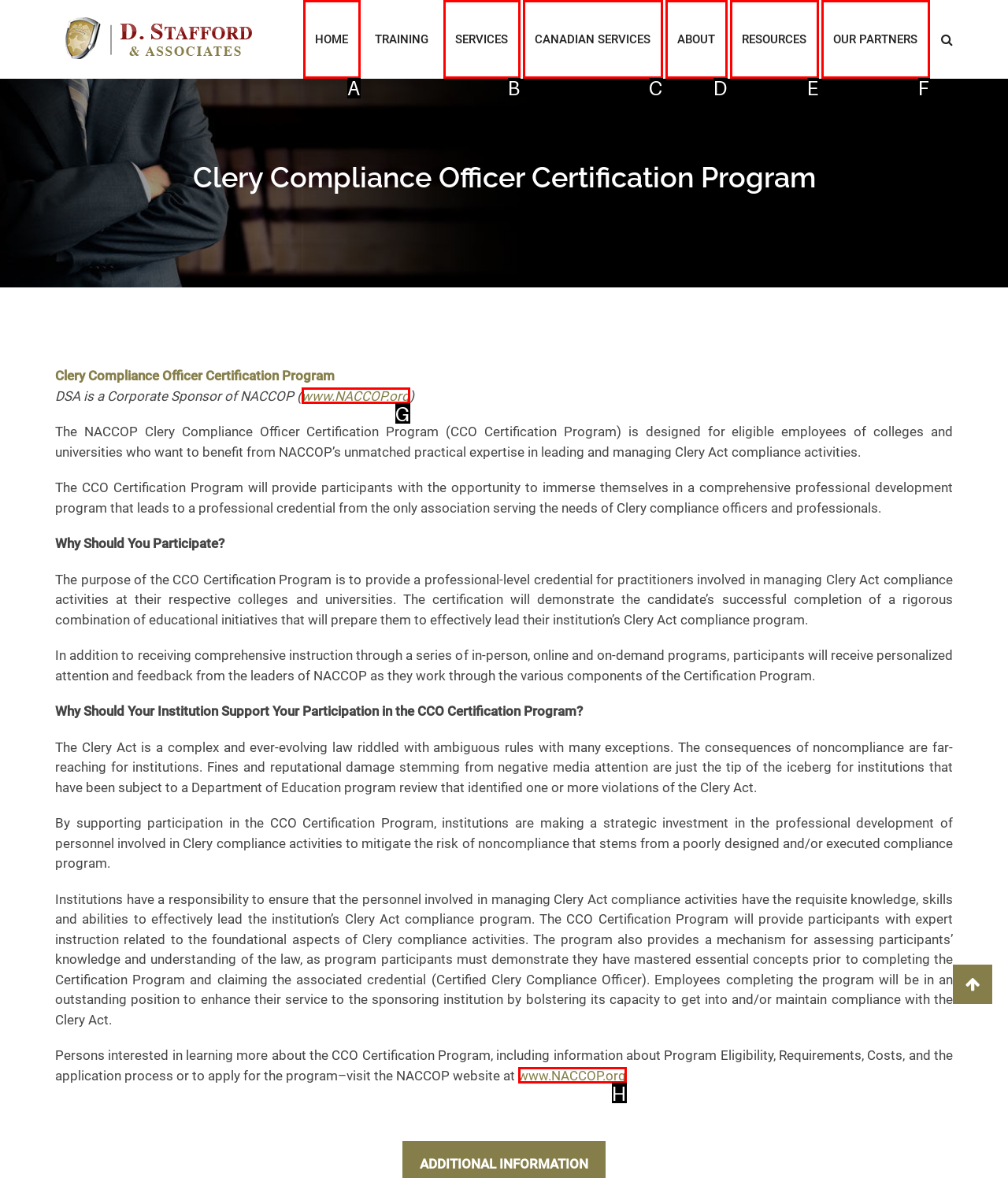Examine the description: Canadian Services and indicate the best matching option by providing its letter directly from the choices.

C